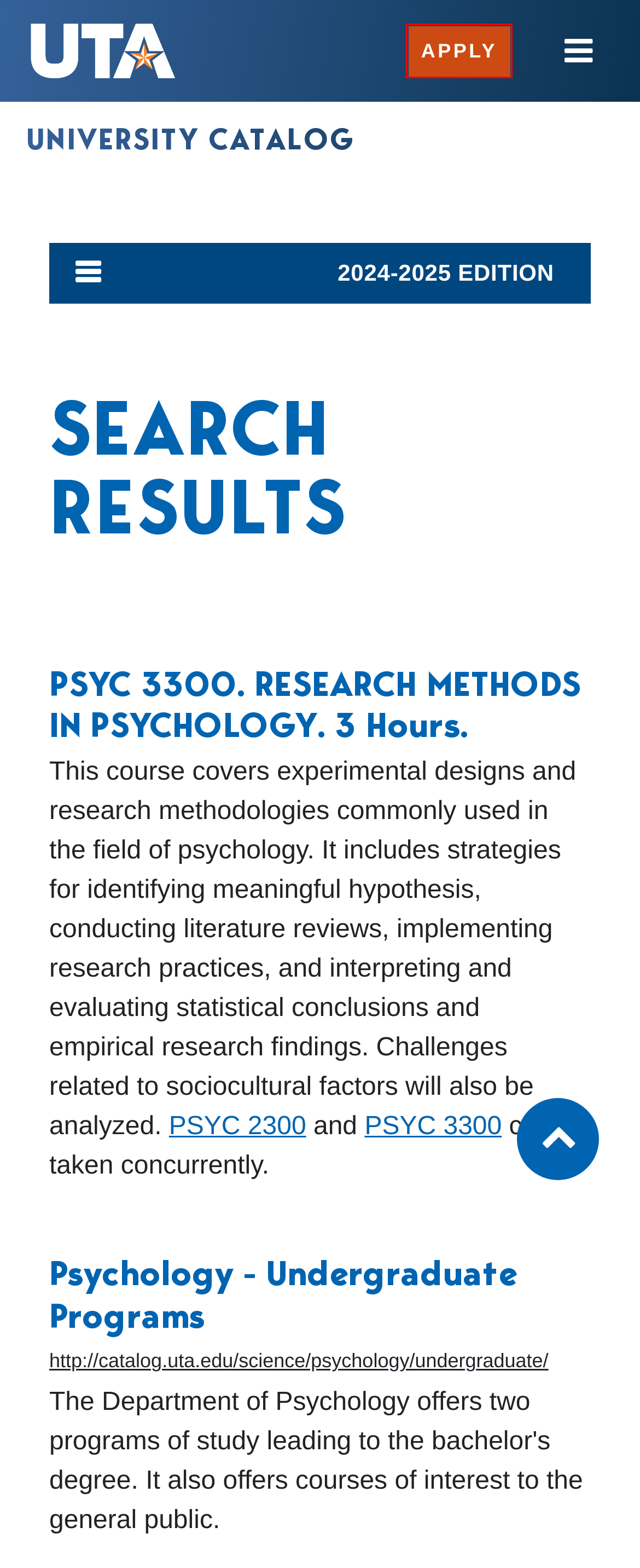You are looking at a screenshot of a webpage with a red bounding box around an element. Determine the best matching webpage description for the new webpage resulting from clicking the element in the red bounding box. Here are the descriptions:
A. UTA Mobile - The University of Texas at Arlington
B. Accessibility Resources - The University of Texas at Arlington
C. Texas Veterans Portal
D. Apply - Admissions - The University of Texas at Arlington
E. Home | The University of Texas System
F. UT Arlington – UTA - The University of Texas at Arlington
G. Help Desk Support – Office of Information Technology – The University of Texas at Arlington
H. Title IX - EOS & Title IX - The University of Texas at Arlington

D